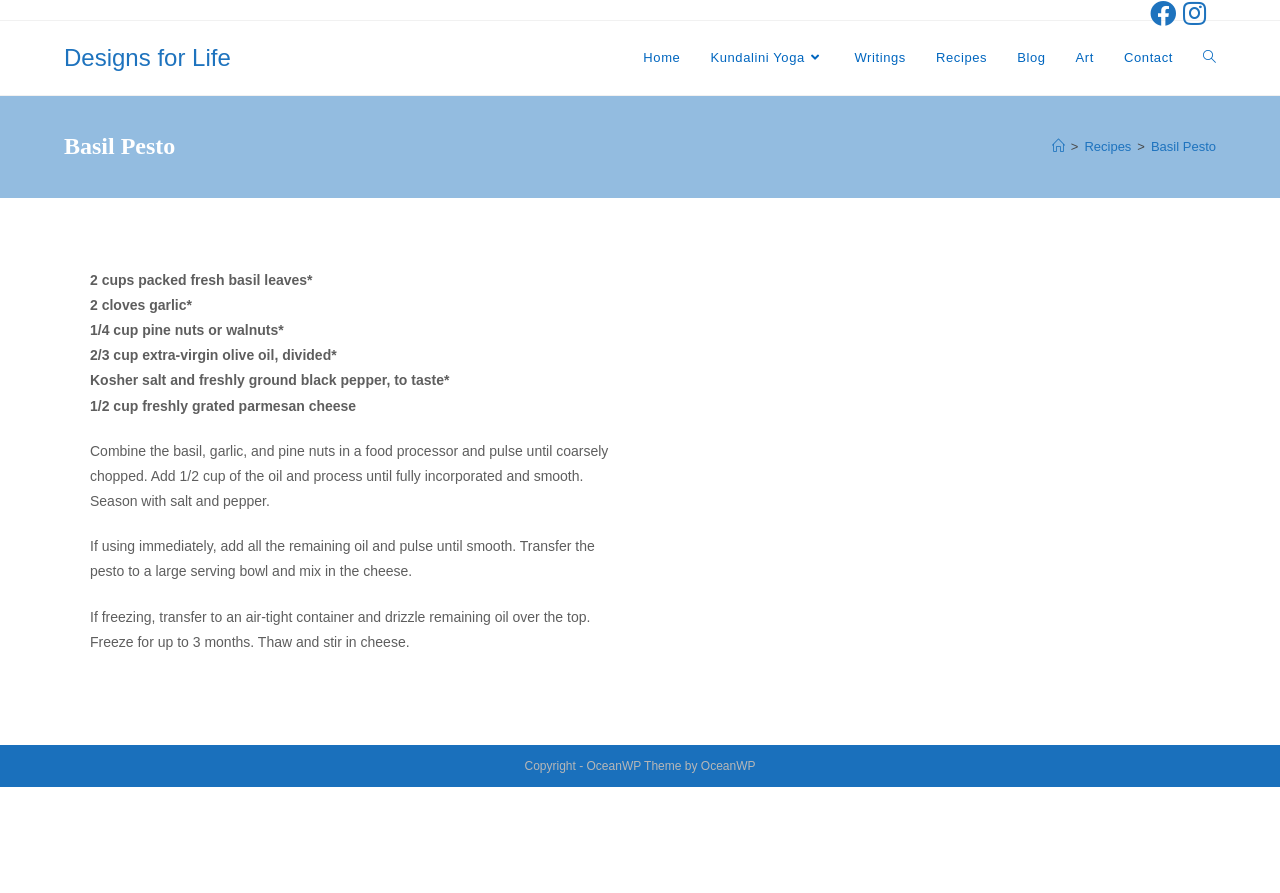Please identify the bounding box coordinates of the element's region that needs to be clicked to fulfill the following instruction: "Search website". The bounding box coordinates should consist of four float numbers between 0 and 1, i.e., [left, top, right, bottom].

[0.928, 0.024, 0.962, 0.106]